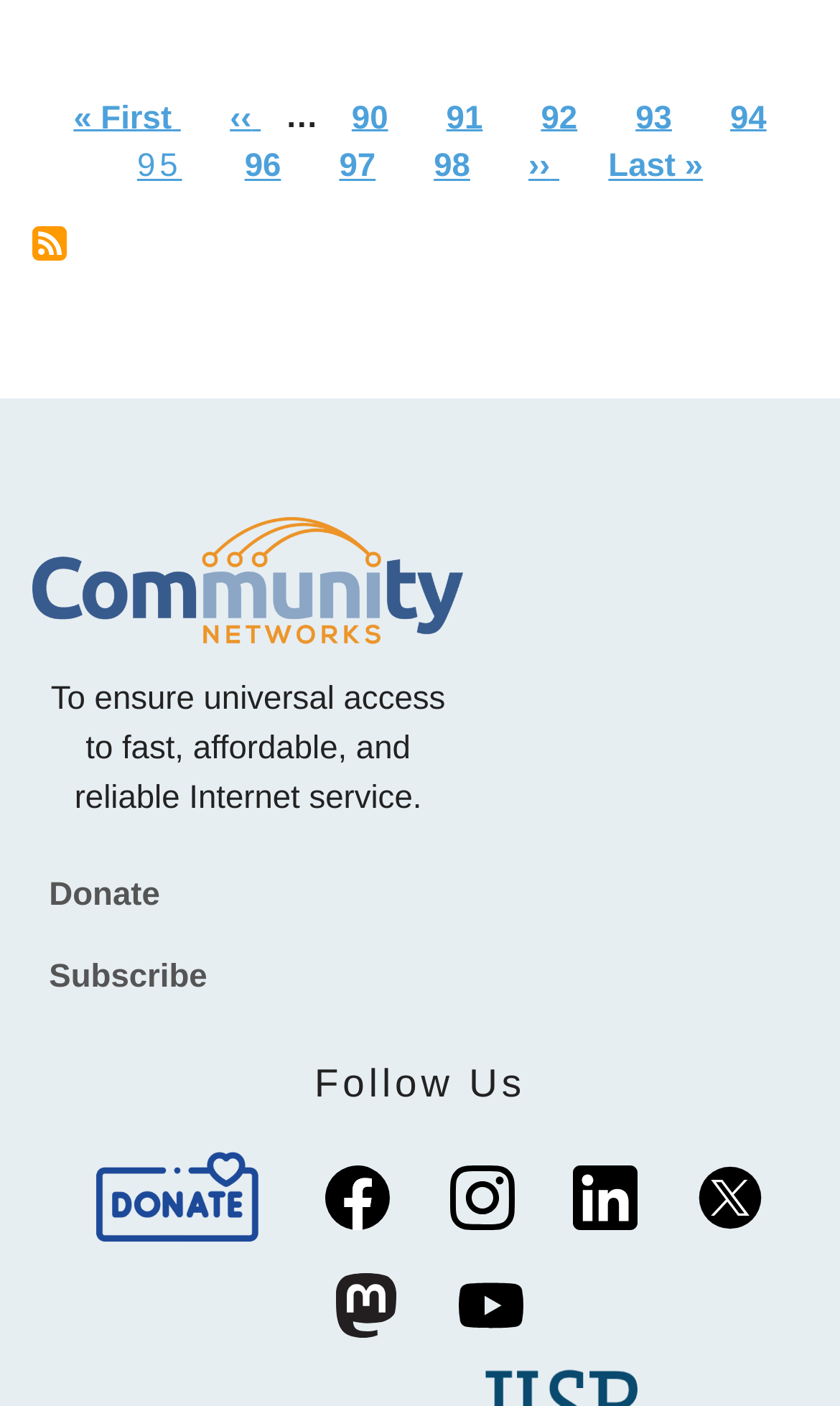How many social media platforms are listed?
Examine the screenshot and reply with a single word or phrase.

7